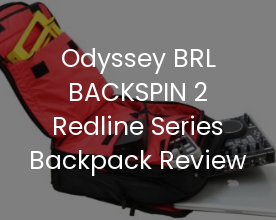Present a detailed portrayal of the image.

The image features the "Odyssey BRL BACKSPIN 2 Redline Series Backpack" designed specifically for DJs and their equipment. The backpack is shown open, revealing its spacious interior suited for holding DJ gear, including a turntable or controller. The vivid red interior contrasts with the exterior, emphasizing its stylish design. This review initiative highlights the functionality and convenience of the backpack, making it an essential accessory for DJs seeking to transport their equipment securely and efficiently. The caption reflects the product’s purpose and entices potential buyers by focusing on its practicality and modern aesthetics.